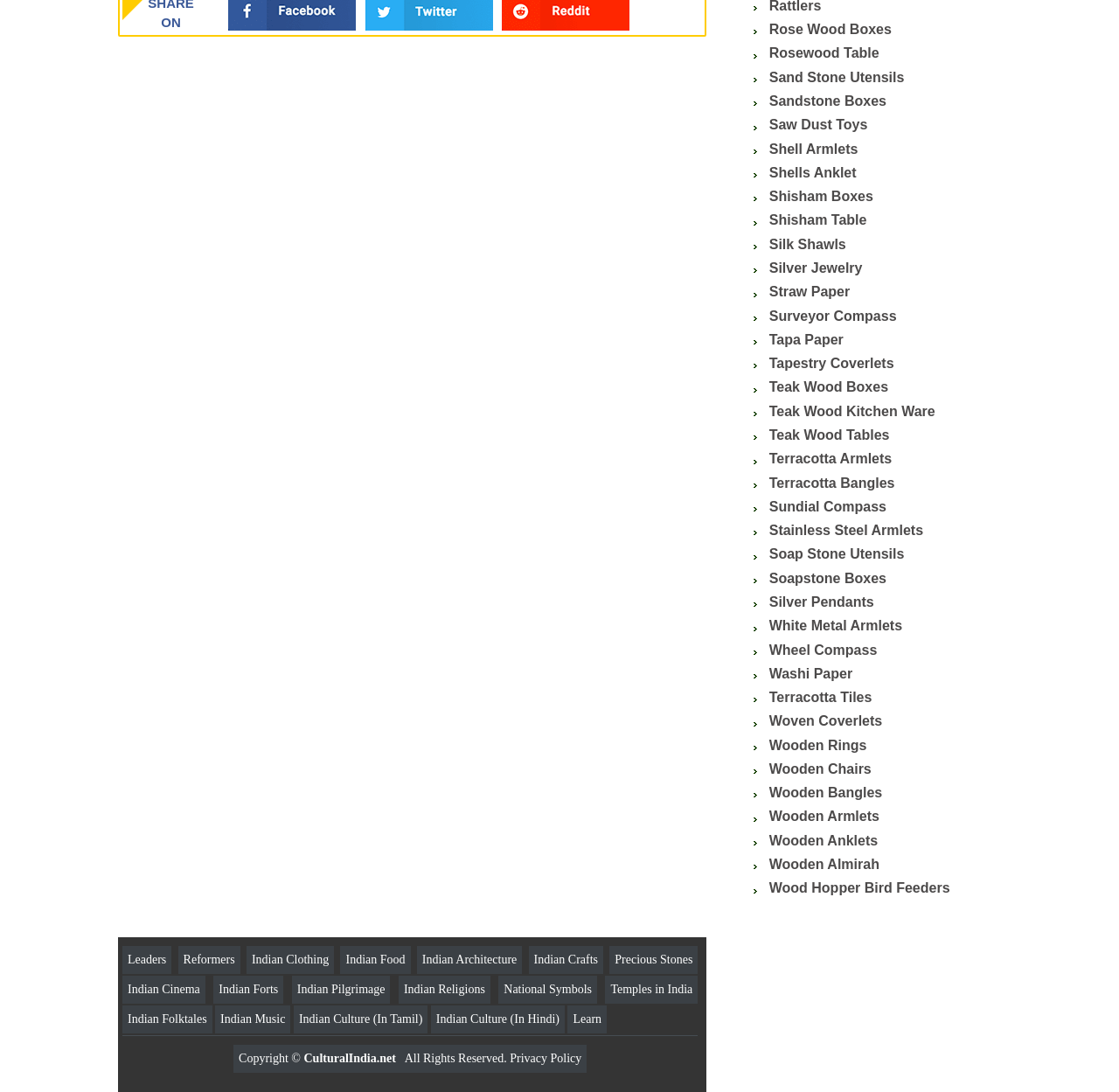Is there a product category related to jewelry?
Please answer the question with a detailed and comprehensive explanation.

I searched the links on the webpage and found several product categories related to jewelry, such as 'Silver Jewelry', 'Silver Pendants', and 'Stainless Steel Armlets'.